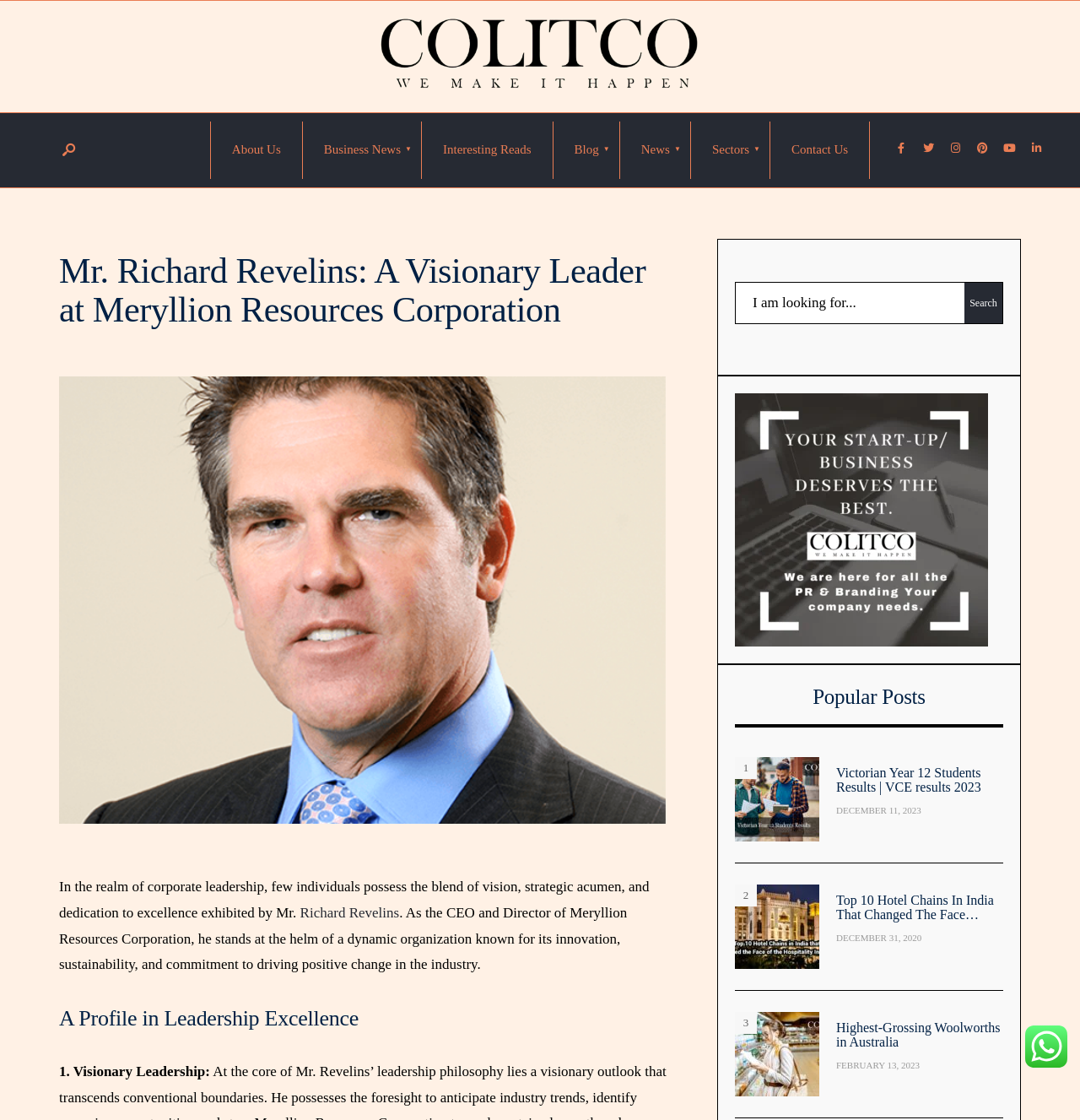Please identify the bounding box coordinates of the clickable area that will allow you to execute the instruction: "Read Mr. Richard Revelins' profile".

[0.055, 0.785, 0.601, 0.822]